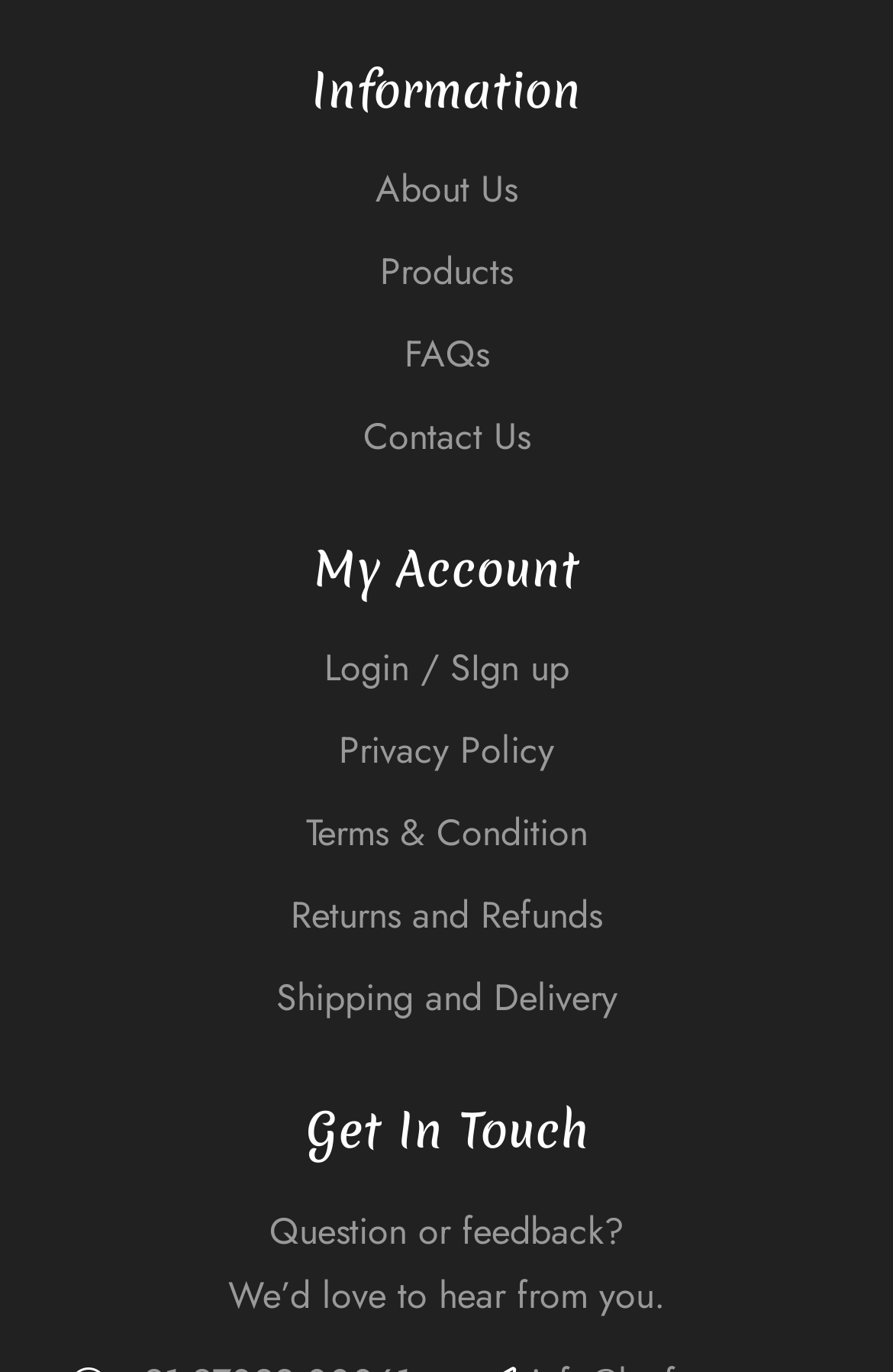Could you provide the bounding box coordinates for the portion of the screen to click to complete this instruction: "Login or Sign up"?

[0.038, 0.457, 0.962, 0.517]